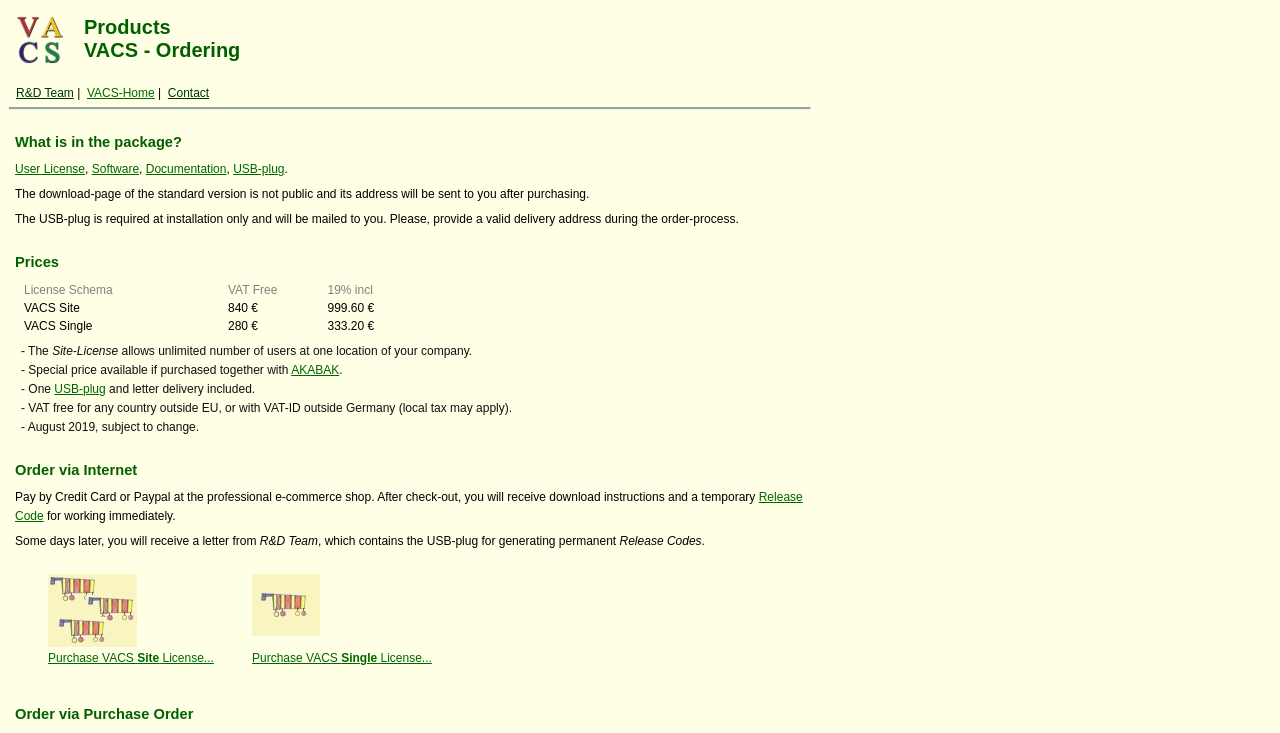What is the purpose of the USB-plug?
Based on the image, provide a one-word or brief-phrase response.

Required at installation only